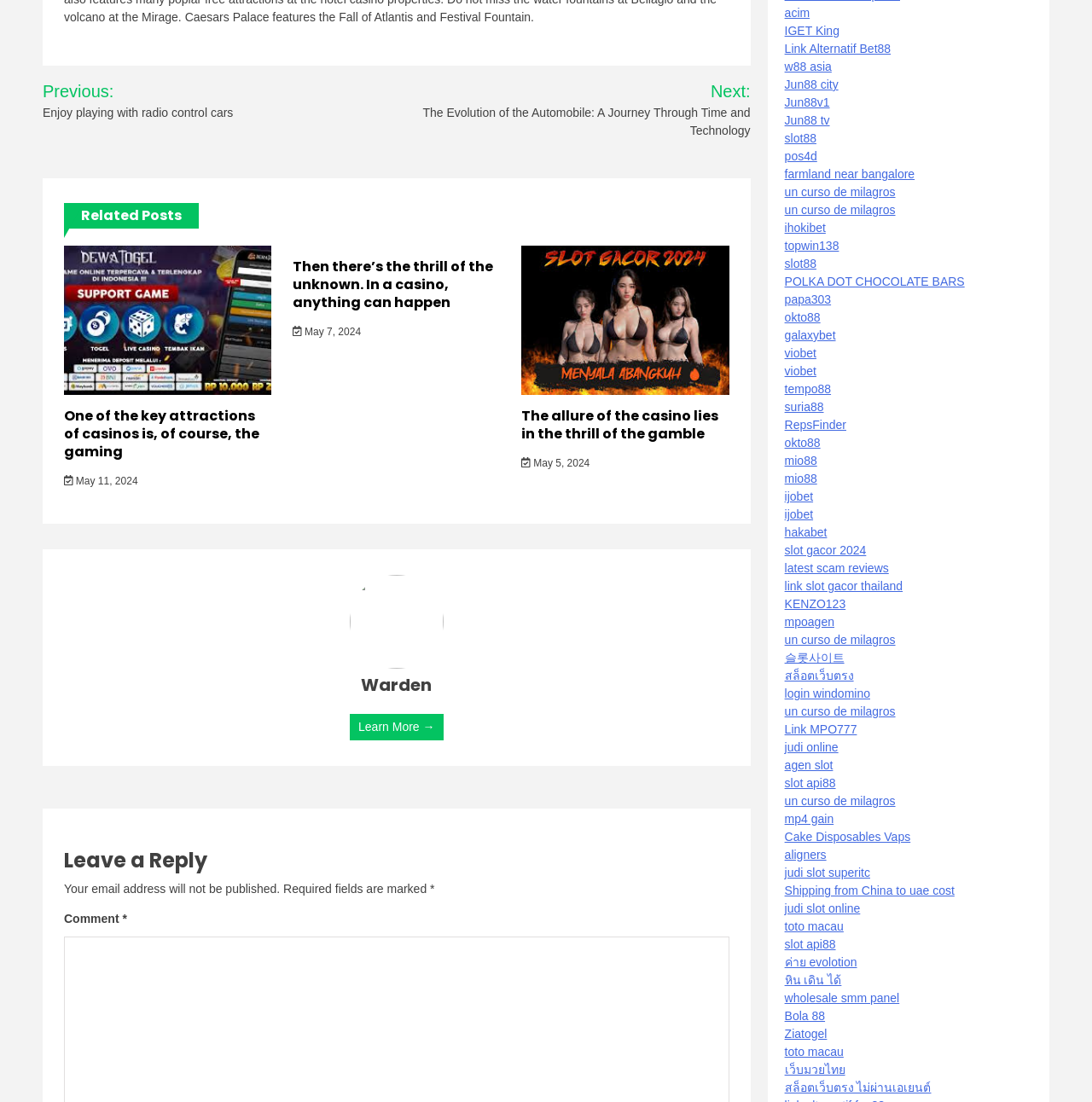Locate the bounding box coordinates of the item that should be clicked to fulfill the instruction: "Click on 'Next: The Evolution of the Automobile: A Journey Through Time and Technology'".

[0.379, 0.071, 0.687, 0.127]